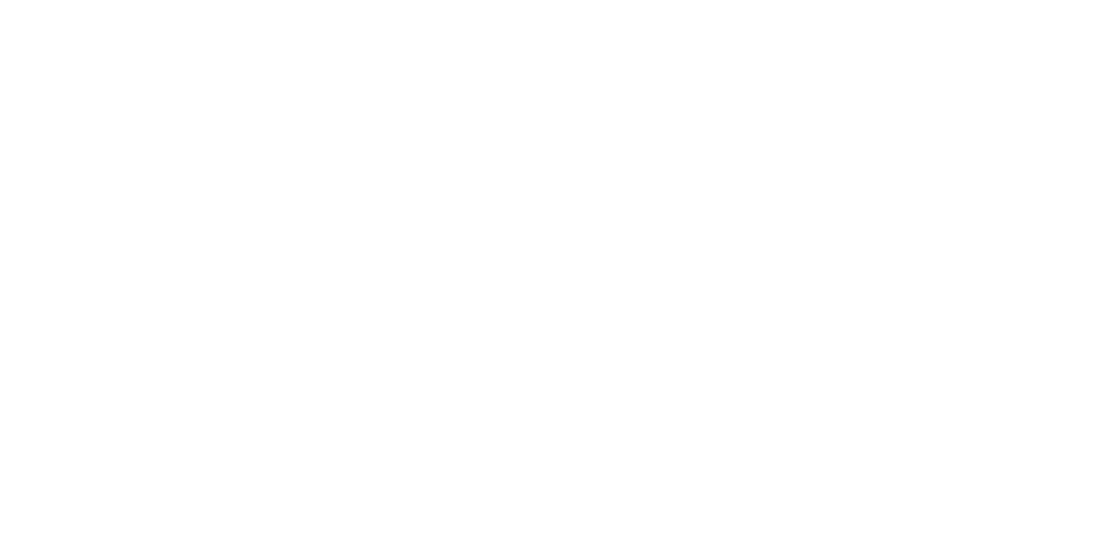Describe the image with as much detail as possible.

The image features the logo of CAS Music Productions, characterized by its sleek and modern design. This logo serves as a visual identity for the company, which specializes in audio-visual design services and production installations. The logo's clean lines and bold simplicity reflect the company's commitment to excellence in audio-visual solutions. Positioned prominently, it embodies the brand's focus on providing high-quality services tailored to client needs in various production environments. This emblematic representation connects with audiences, signaling professionalism and creativity in the field of music production and installation services.